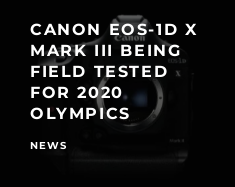What is the background color of the image?
Using the details shown in the screenshot, provide a comprehensive answer to the question.

The caption describes the background of the image as stark and dark, which emphasizes the camera's sleek design and makes the bold text in the foreground stand out.